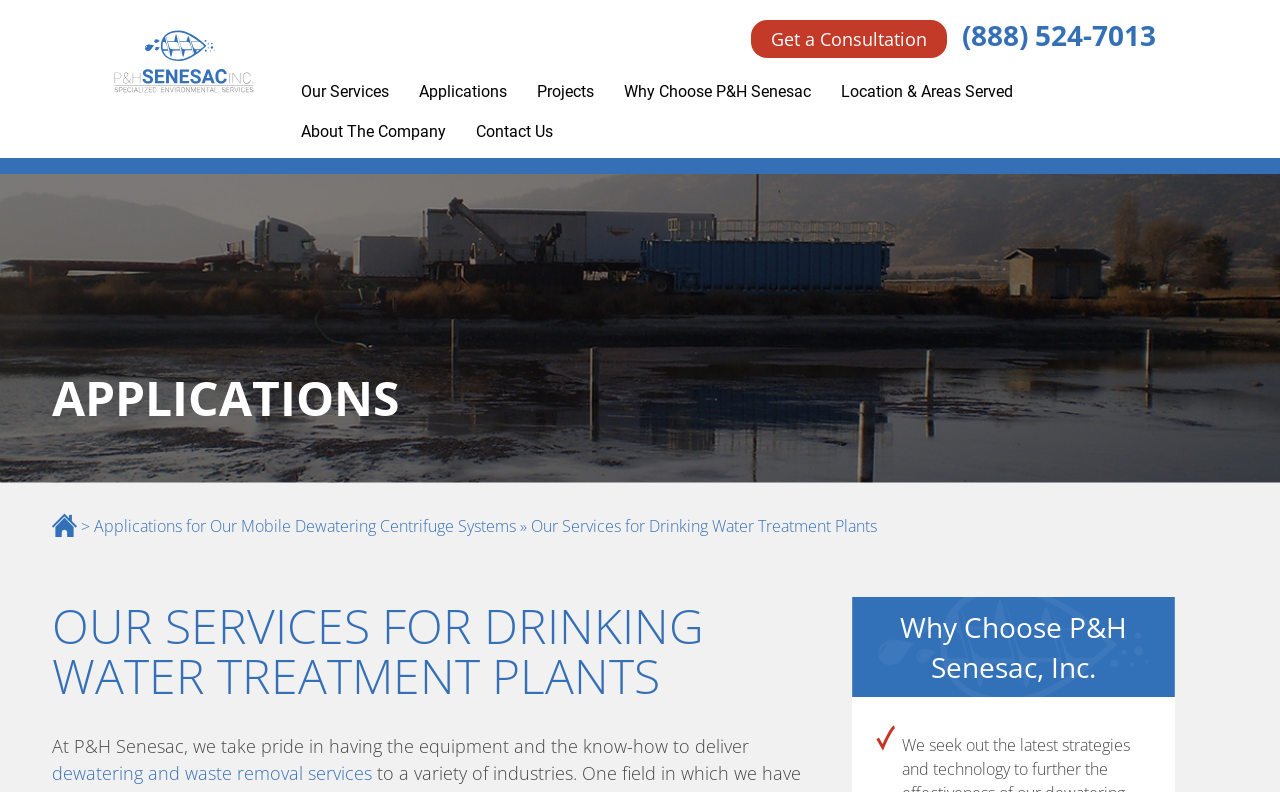What is the company's phone number?
Answer the question in as much detail as possible.

I found the phone number by looking at the link element with the text '(888) 524-7013' which is located at the top of the webpage.